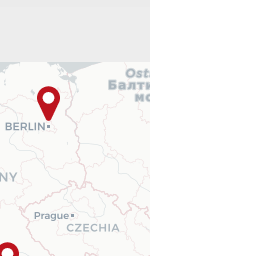What is the purpose of the map?
Please answer using one word or phrase, based on the screenshot.

to provide geographical context